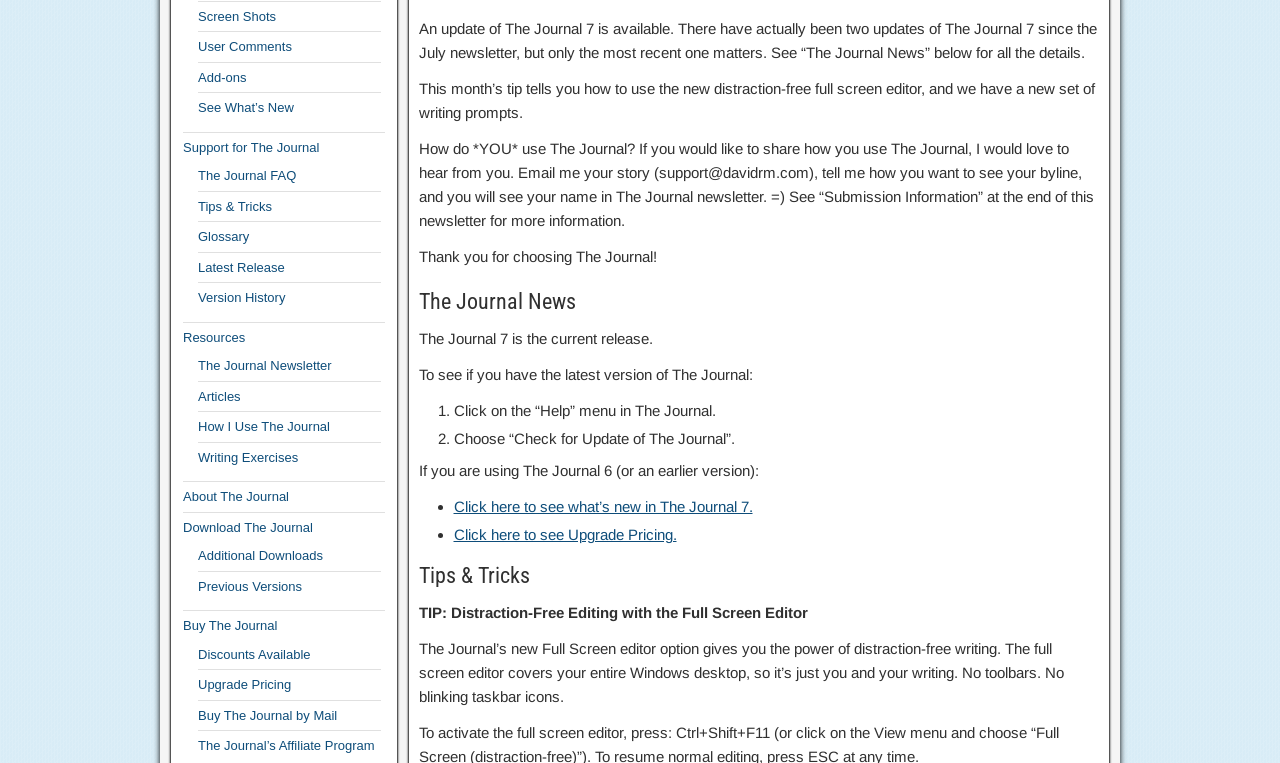Provide the bounding box coordinates of the UI element that matches the description: "About The Journal".

[0.143, 0.641, 0.226, 0.661]